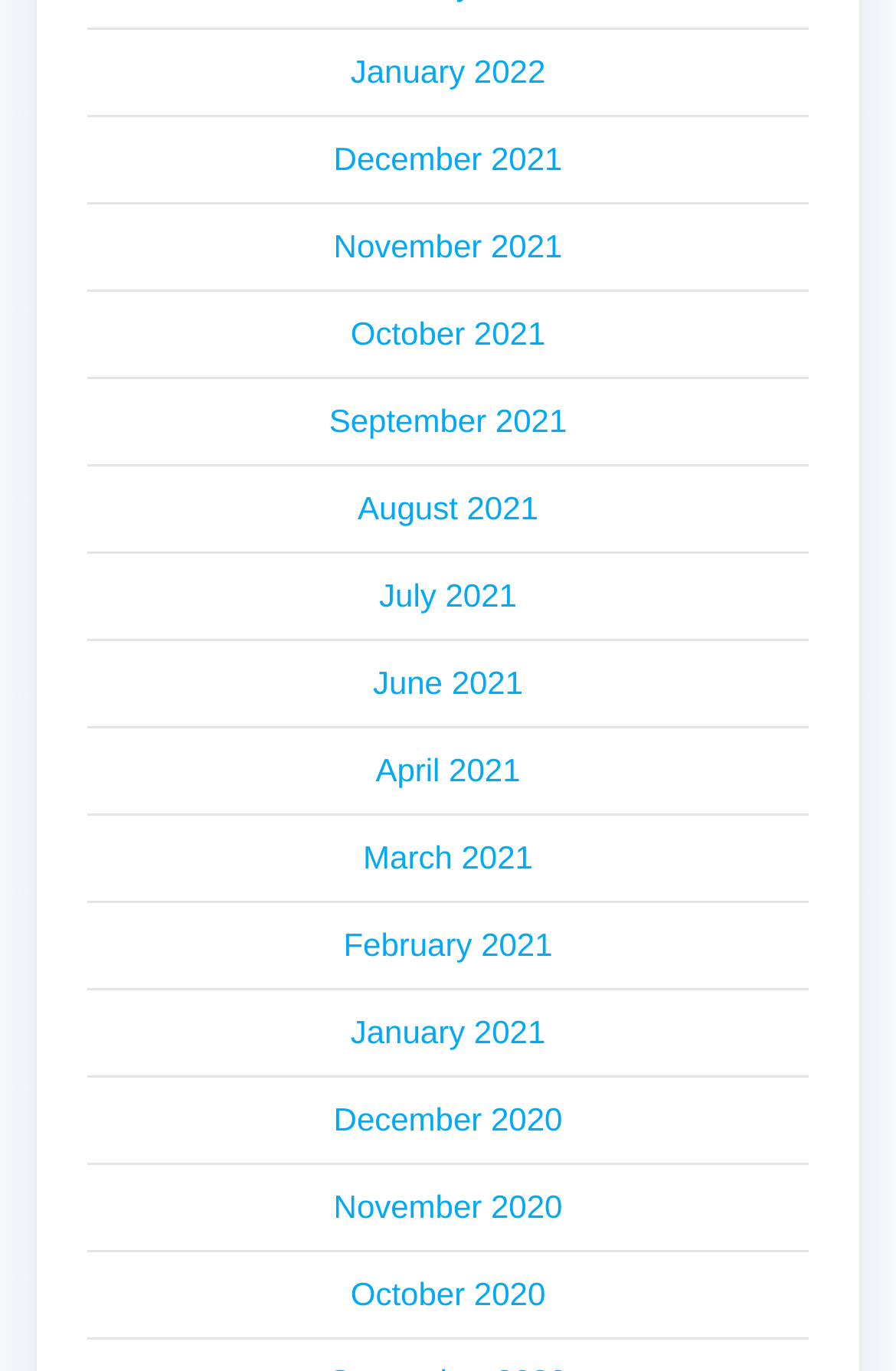Can you pinpoint the bounding box coordinates for the clickable element required for this instruction: "View January 2022"? The coordinates should be four float numbers between 0 and 1, i.e., [left, top, right, bottom].

[0.391, 0.038, 0.609, 0.065]